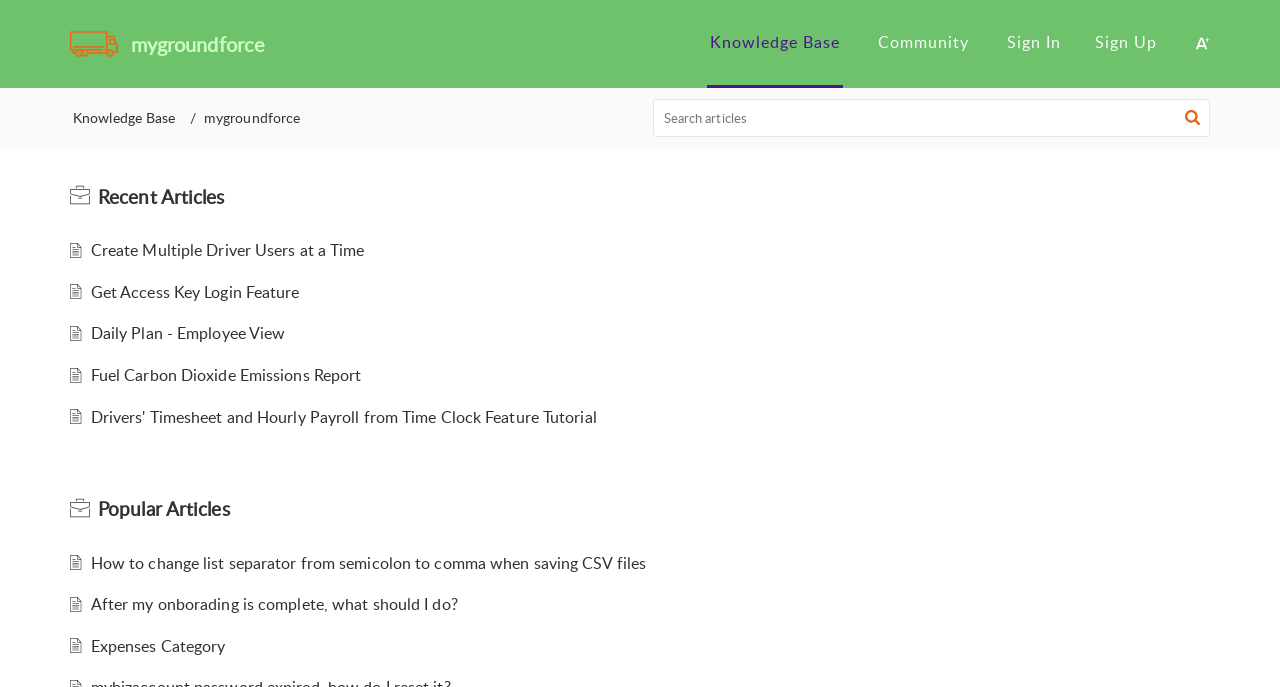What is the category of the article 'Expenses Category'?
Based on the screenshot, provide a one-word or short-phrase response.

Popular Articles